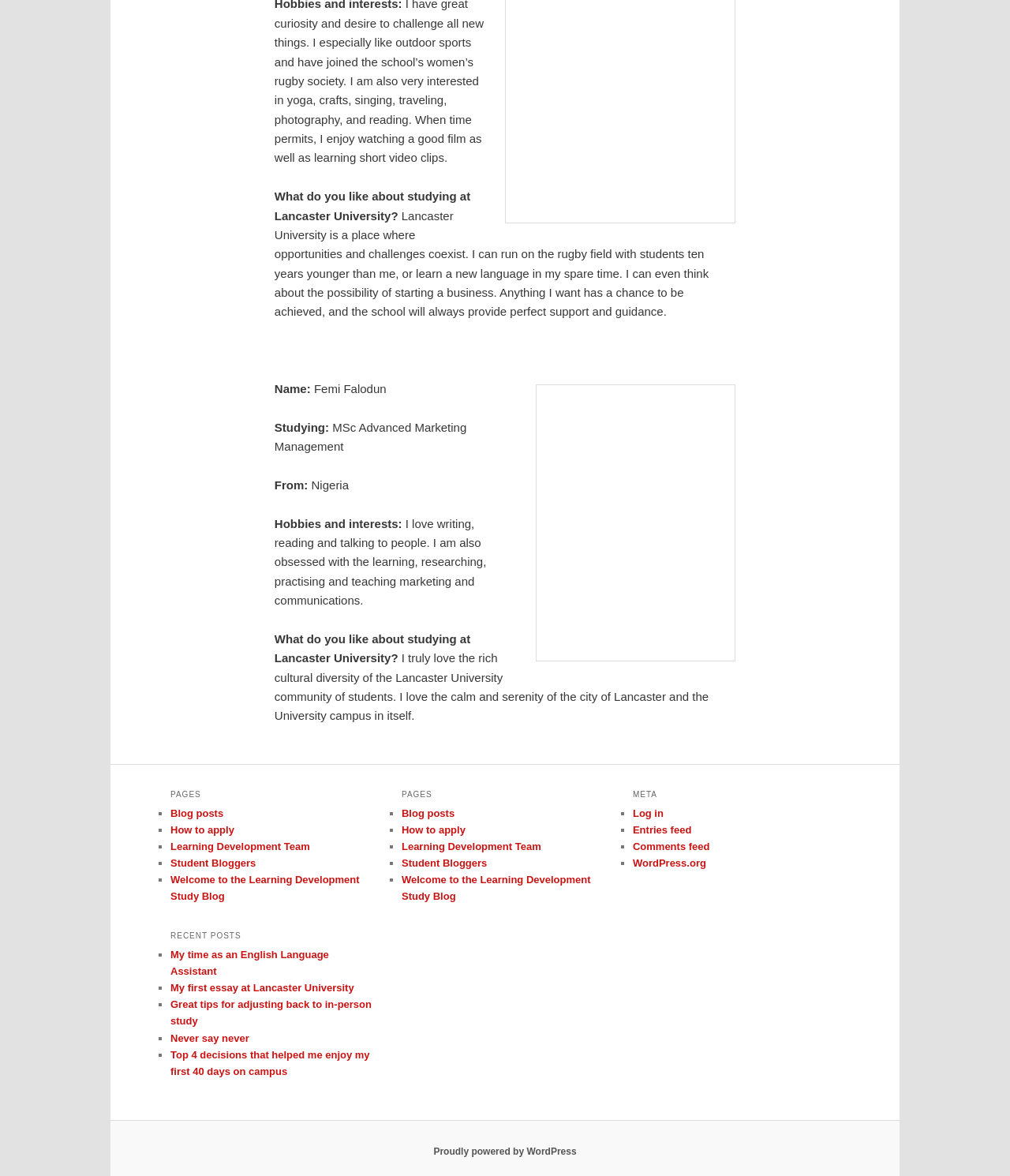Give a concise answer of one word or phrase to the question: 
What is the hobby of Femi Falodun?

writing, reading, talking to people